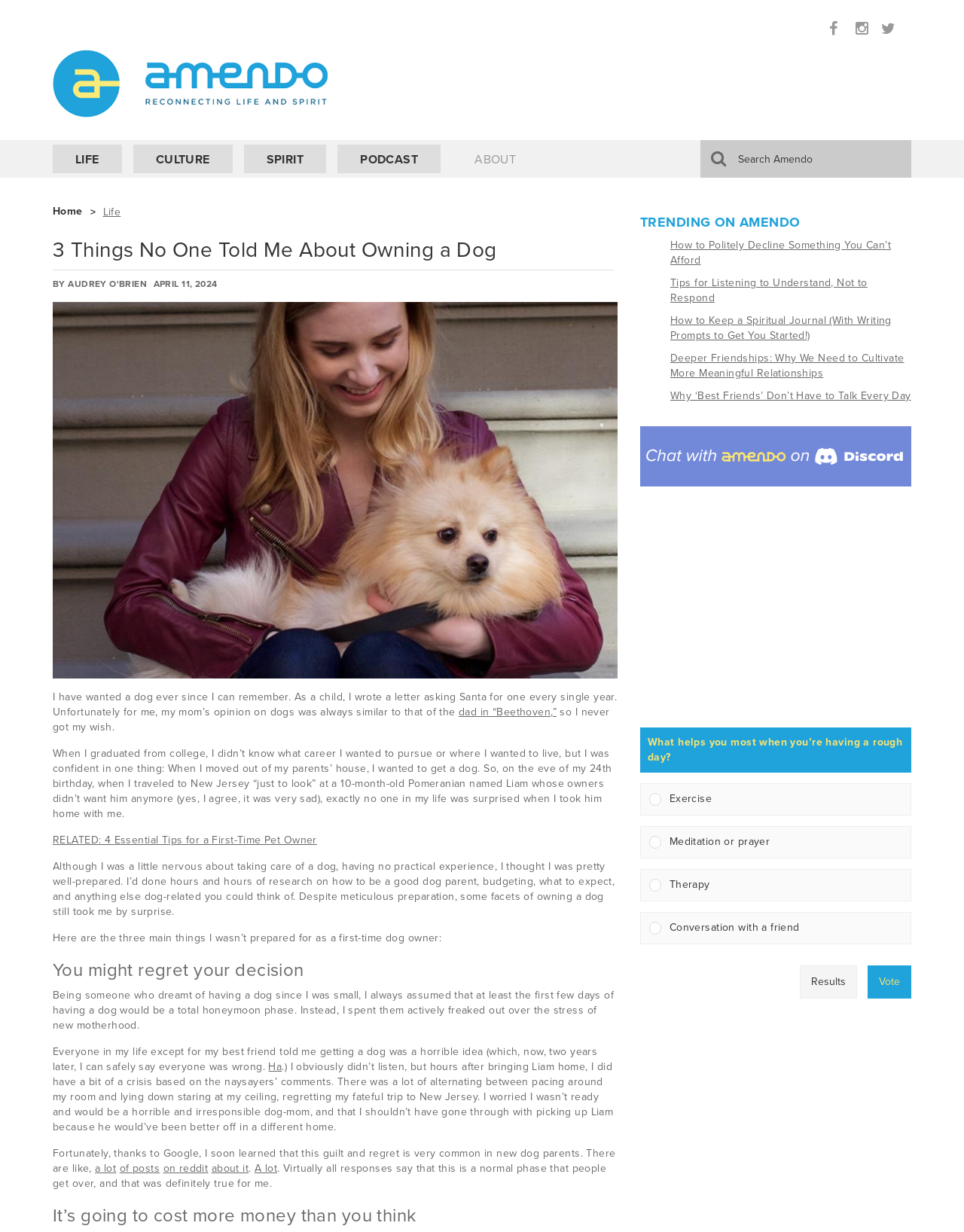What is the name of the dog mentioned in the article?
Analyze the image and deliver a detailed answer to the question.

The name of the dog is mentioned in the article as 'Liam', a 10-month-old Pomeranian that the author brought home.